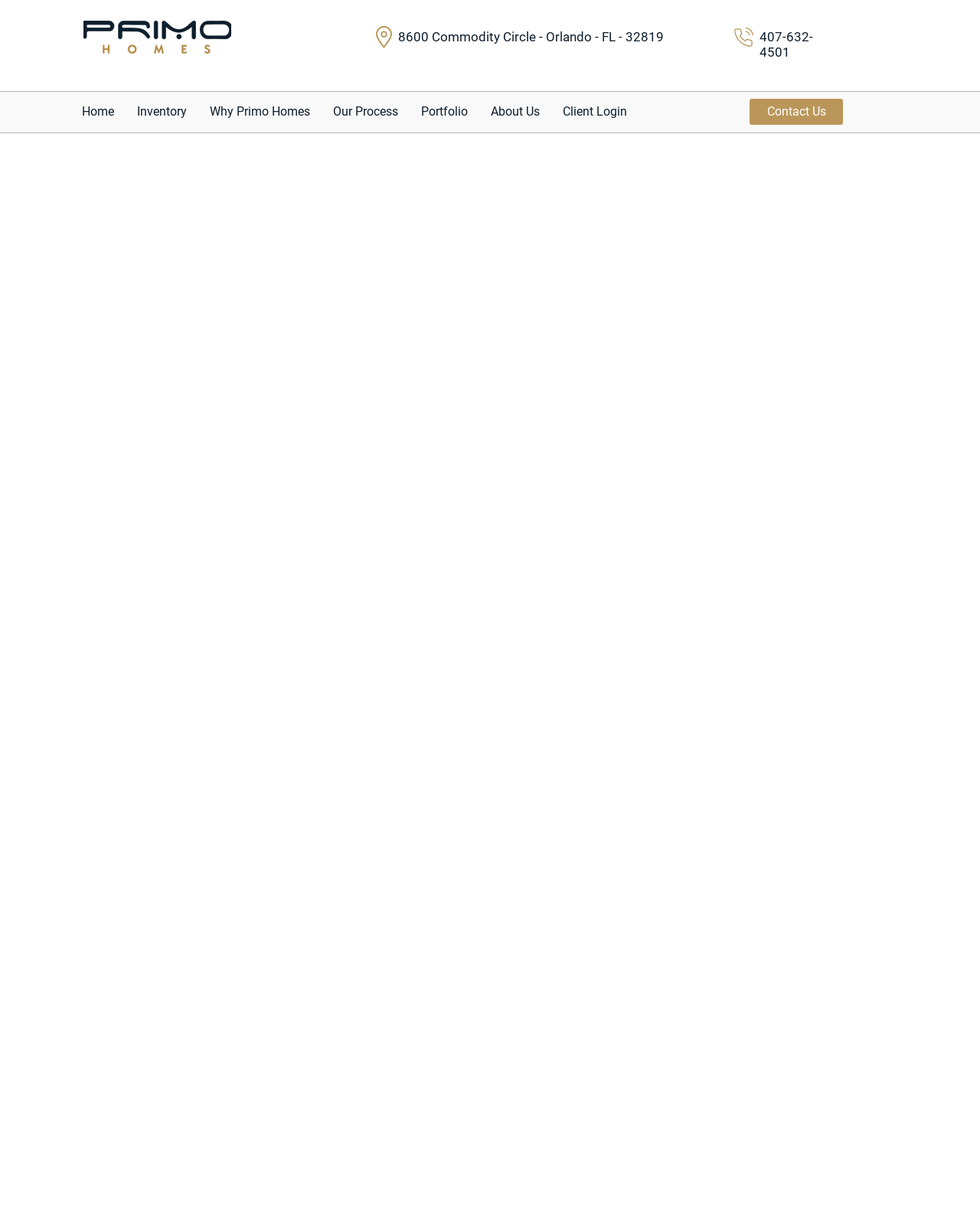Could you locate the bounding box coordinates for the section that should be clicked to accomplish this task: "Contact Us".

[0.765, 0.081, 0.86, 0.102]